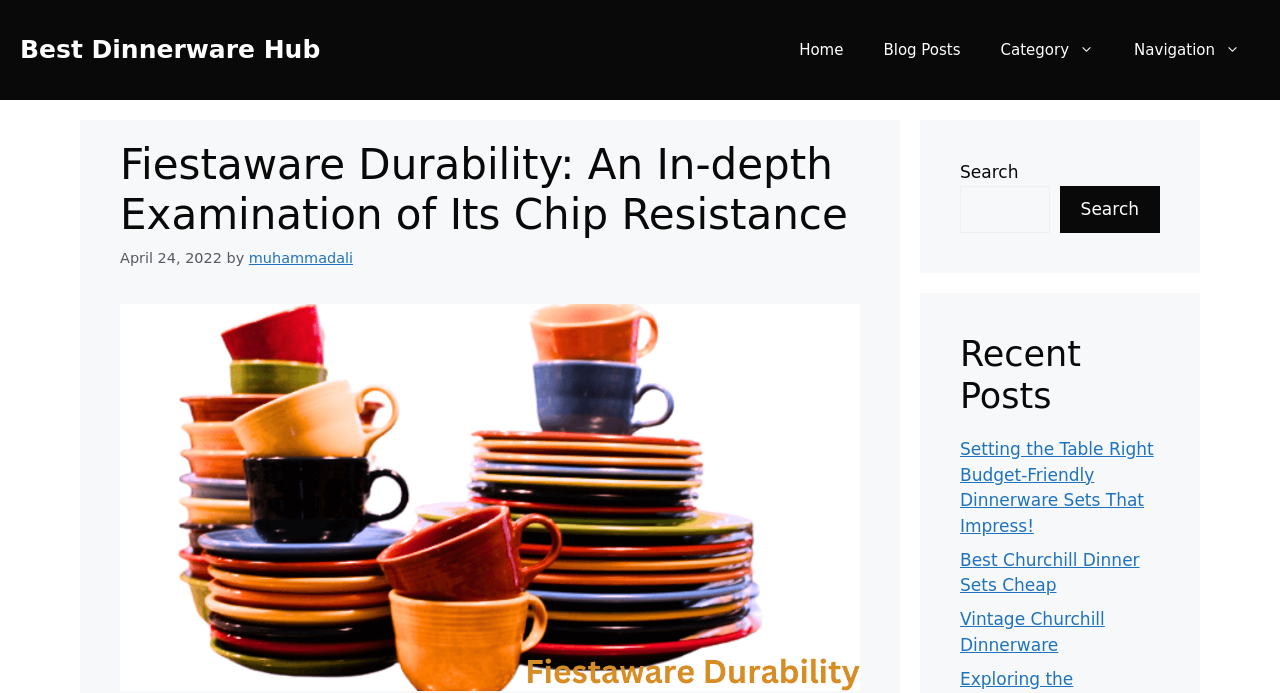Please provide a detailed answer to the question below by examining the image:
What is the date of the main article?

I found the date of the main article by examining the time element, which contains the text 'April 24, 2022'.